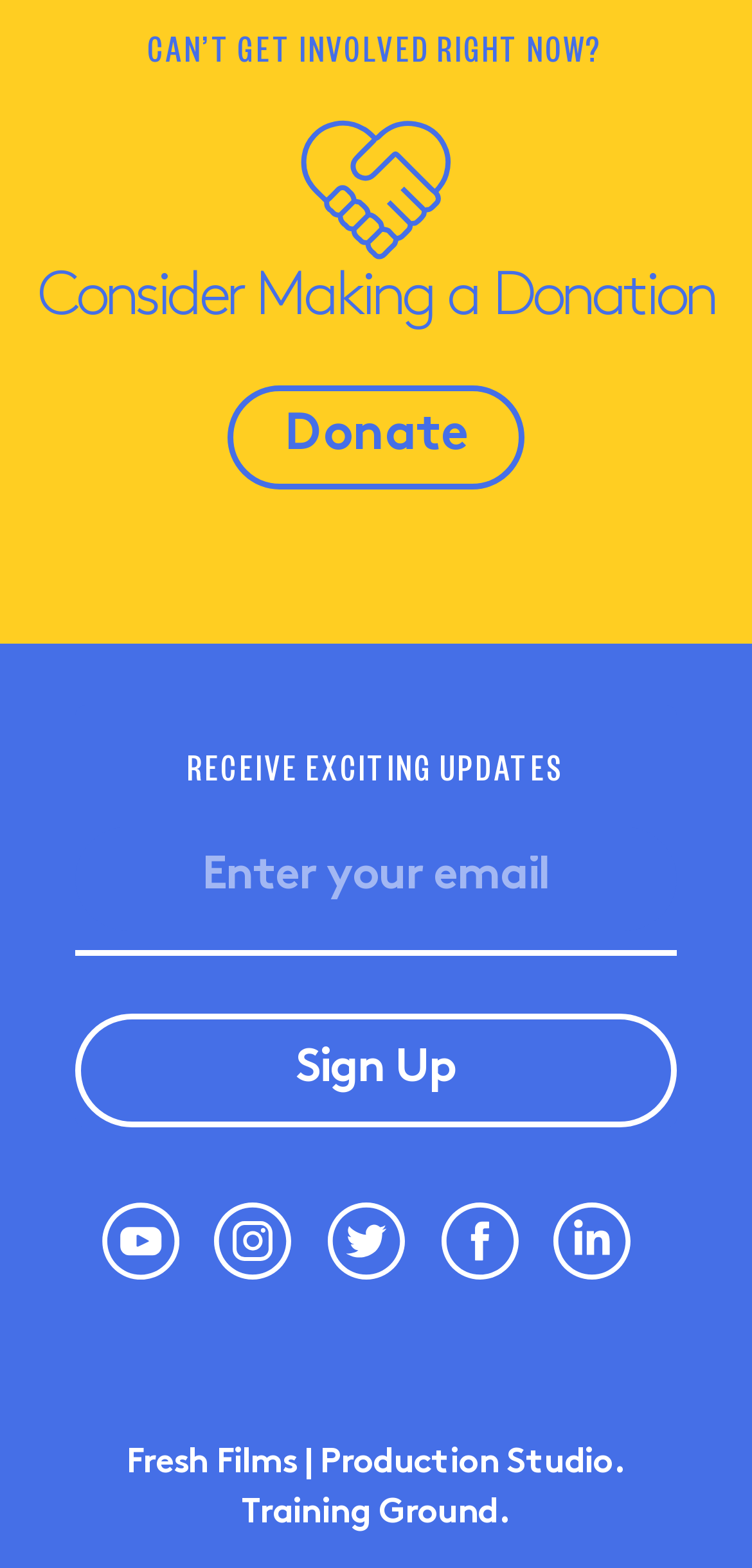Determine the bounding box coordinates of the clickable region to carry out the instruction: "Learn more about Fresh Films".

[0.168, 0.924, 0.832, 0.975]